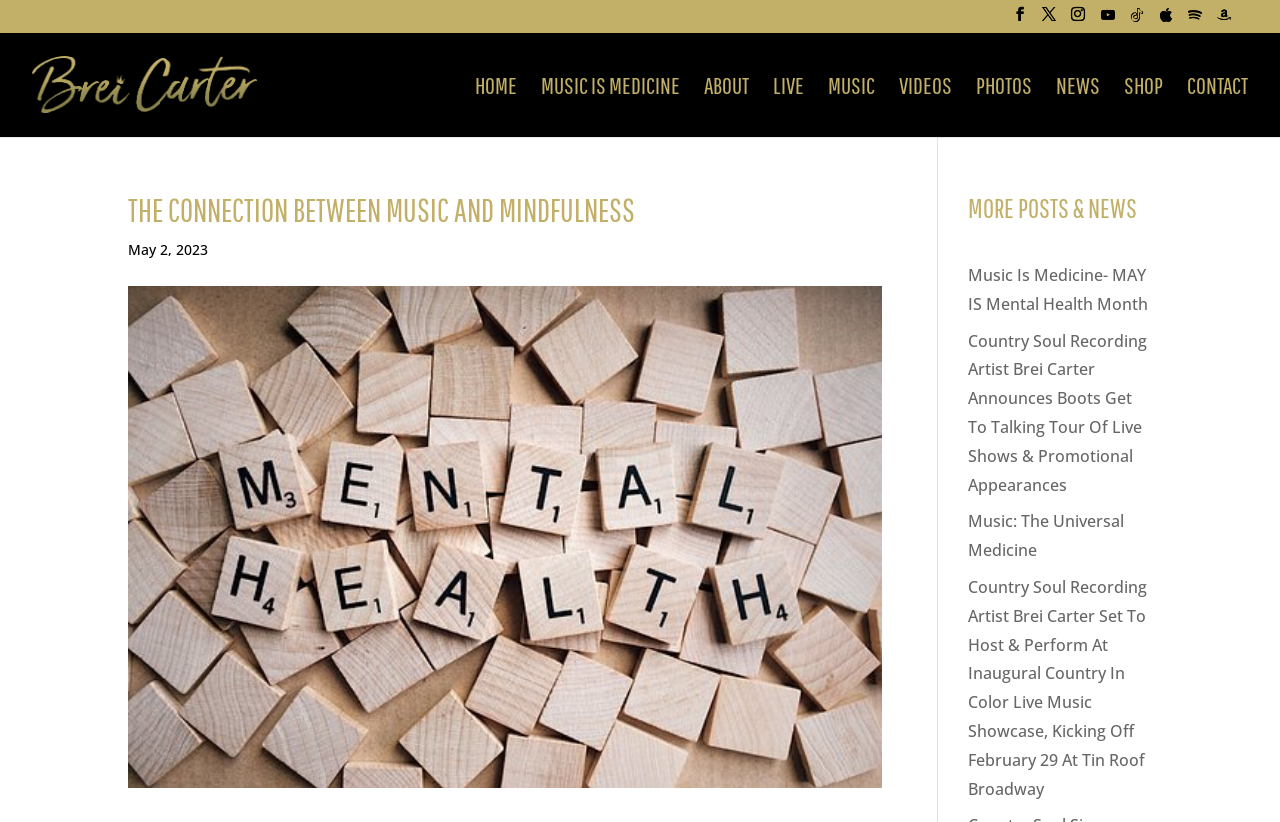How many social media links are there?
Provide a comprehensive and detailed answer to the question.

I counted the number of social media links at the top-right corner of the webpage, which are YouTube, TikTok, Apple, Spotify, and Amazon. There are 7 links in total.